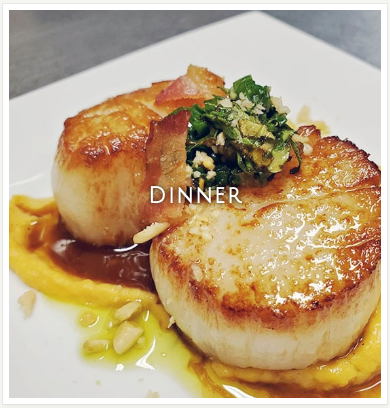What is the color of the pureed squash?
Look at the image and answer the question with a single word or phrase.

Warm hue